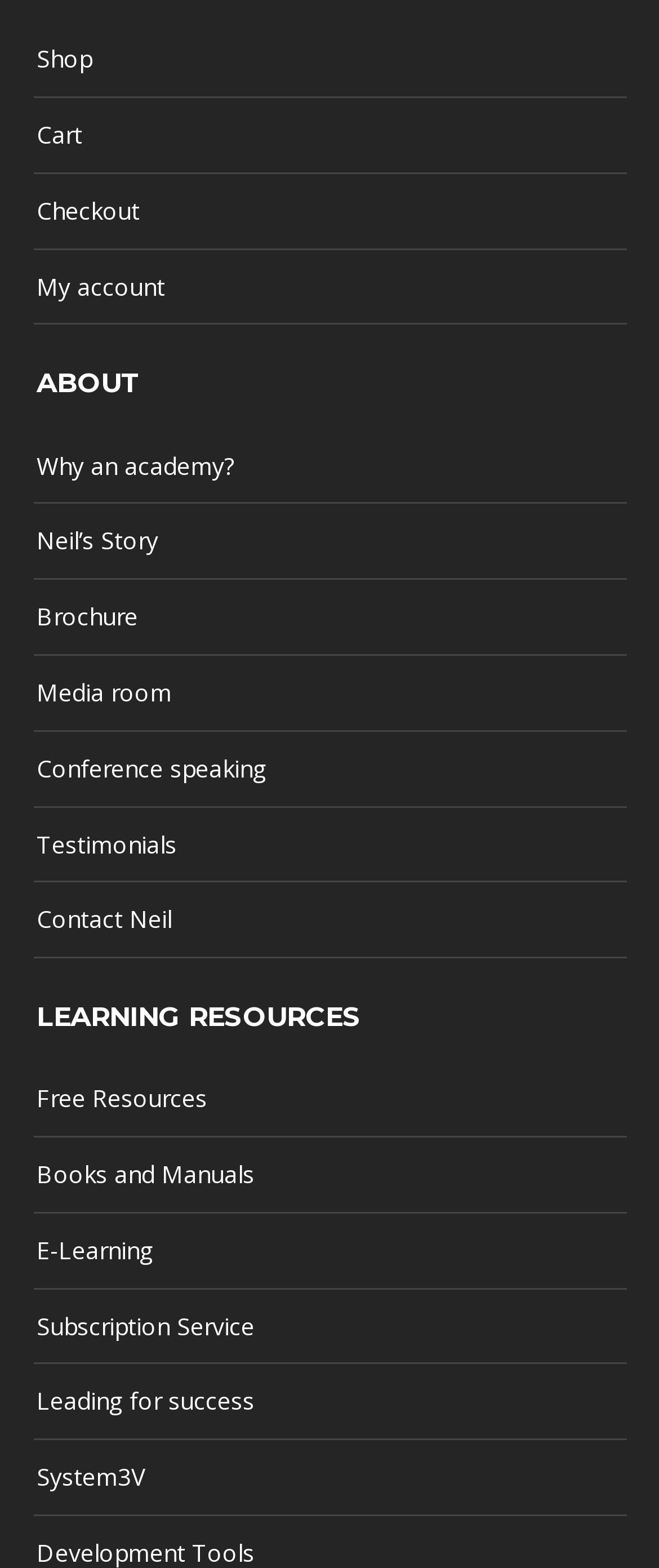Give a concise answer using only one word or phrase for this question:
How many links are in the top navigation bar?

4